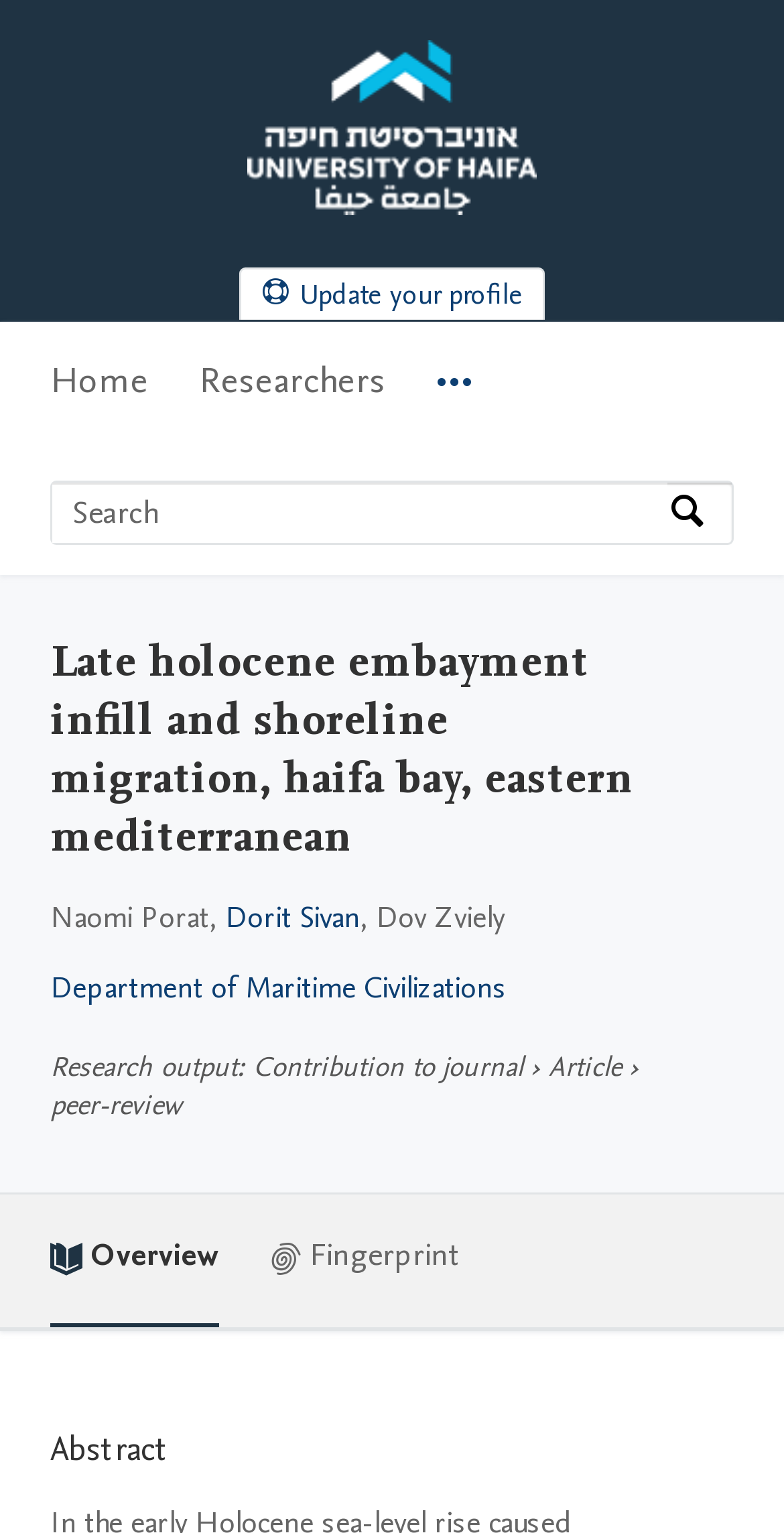Given the element description University of Haifa Home, predict the bounding box coordinates for the UI element in the webpage screenshot. The format should be (top-left x, top-left y, bottom-right x, bottom-right y), and the values should be between 0 and 1.

[0.315, 0.119, 0.685, 0.148]